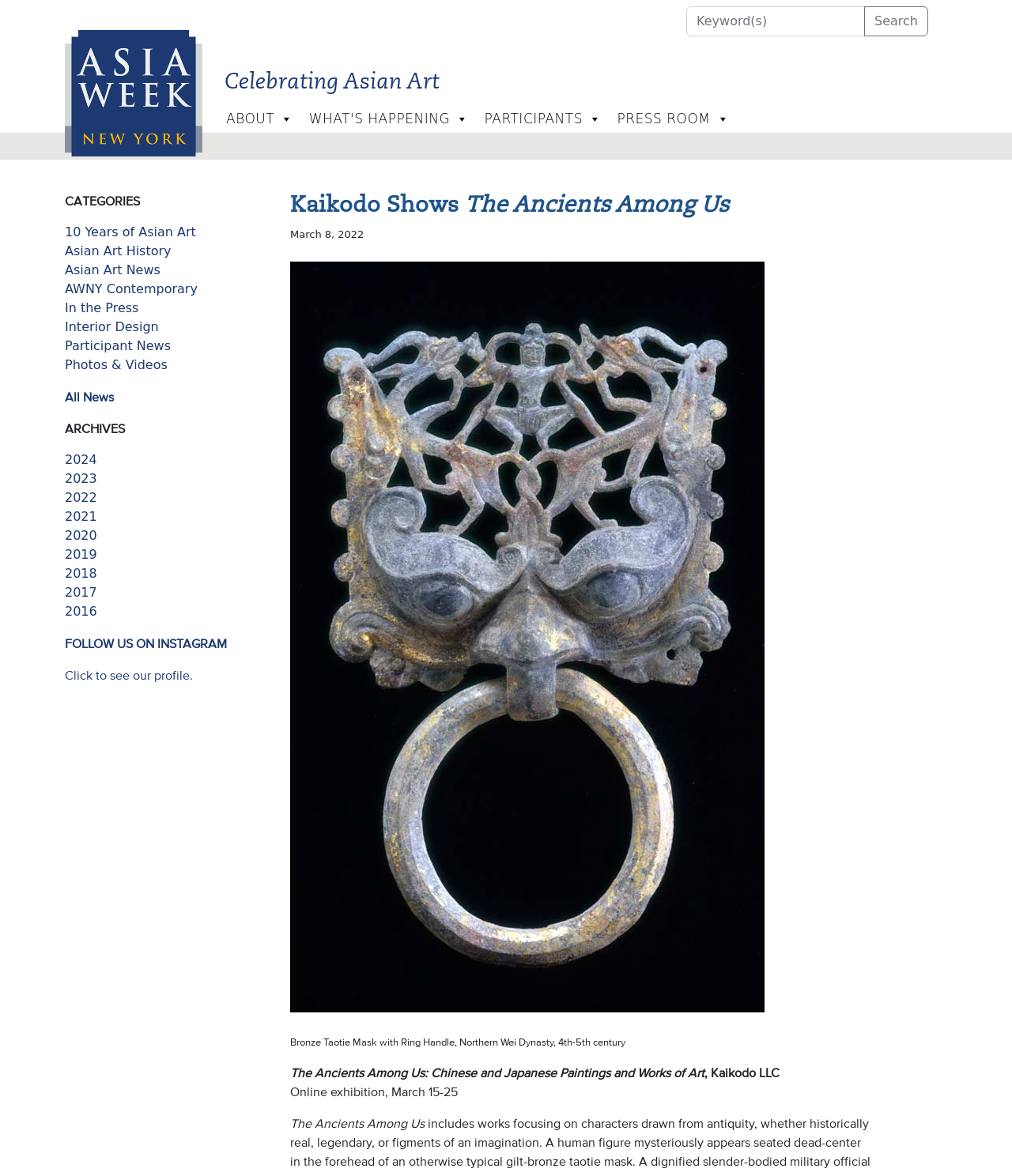Please find the bounding box coordinates of the element that needs to be clicked to perform the following instruction: "Visit Asia Week New York". The bounding box coordinates should be four float numbers between 0 and 1, represented as [left, top, right, bottom].

[0.064, 0.0, 0.2, 0.113]